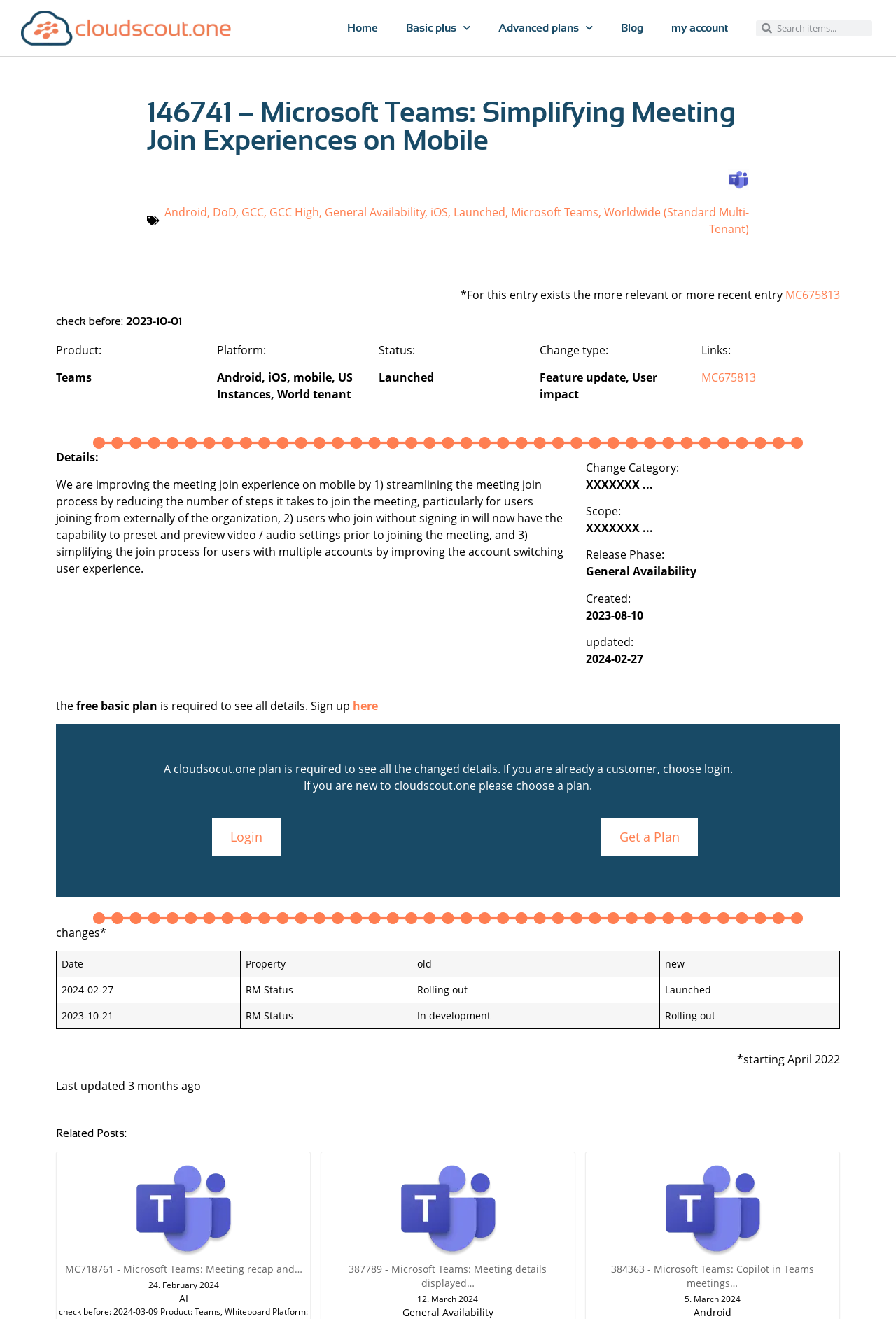What is the product mentioned on this webpage?
Using the image as a reference, answer the question in detail.

The product mentioned on this webpage is 'Teams' which is stated in the section 'Product:' under the heading '146741 – Microsoft Teams: Simplifying Meeting Join Experiences on Mobile'.